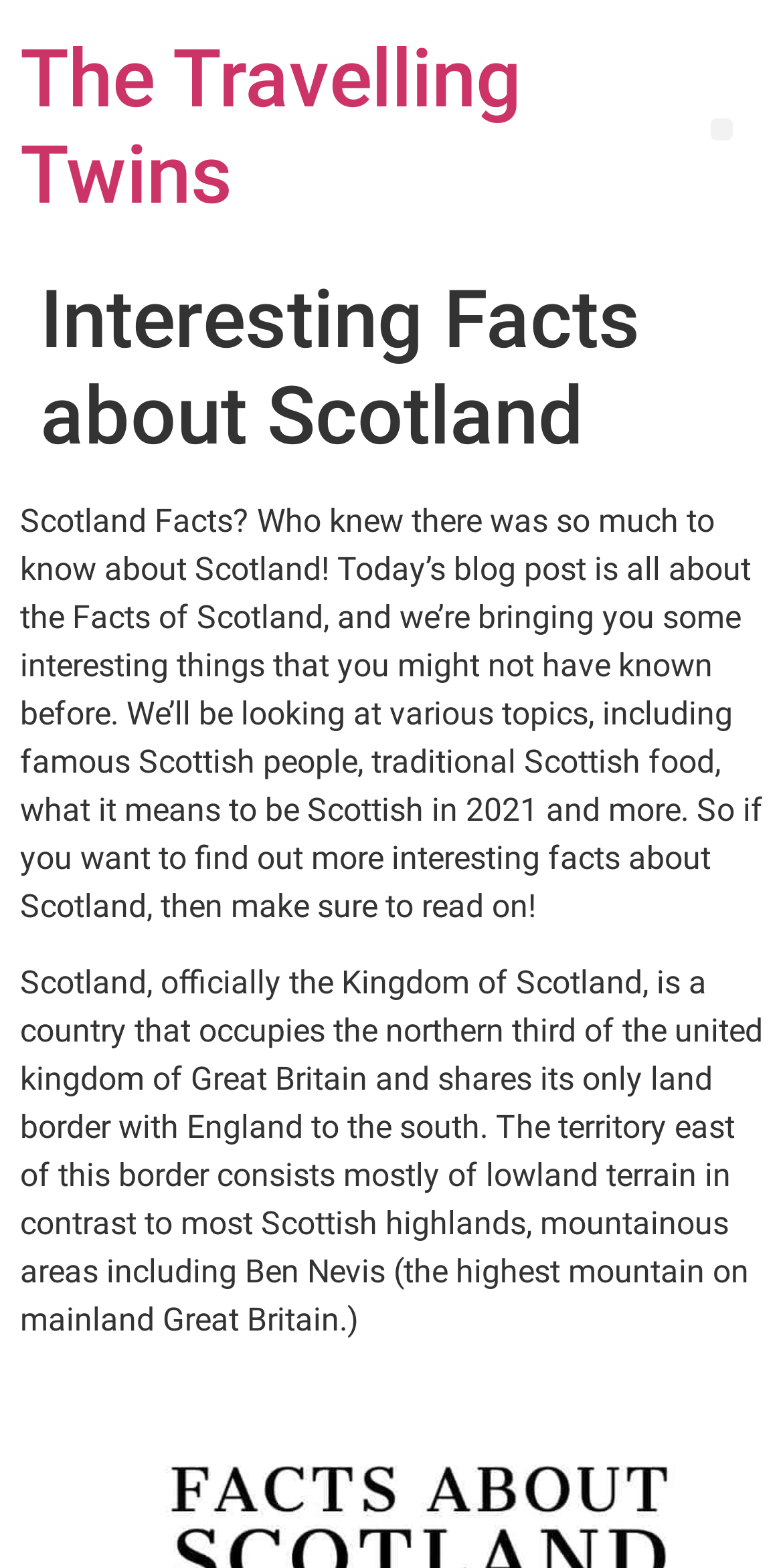Please answer the following question using a single word or phrase: 
What is the country being discussed?

Scotland